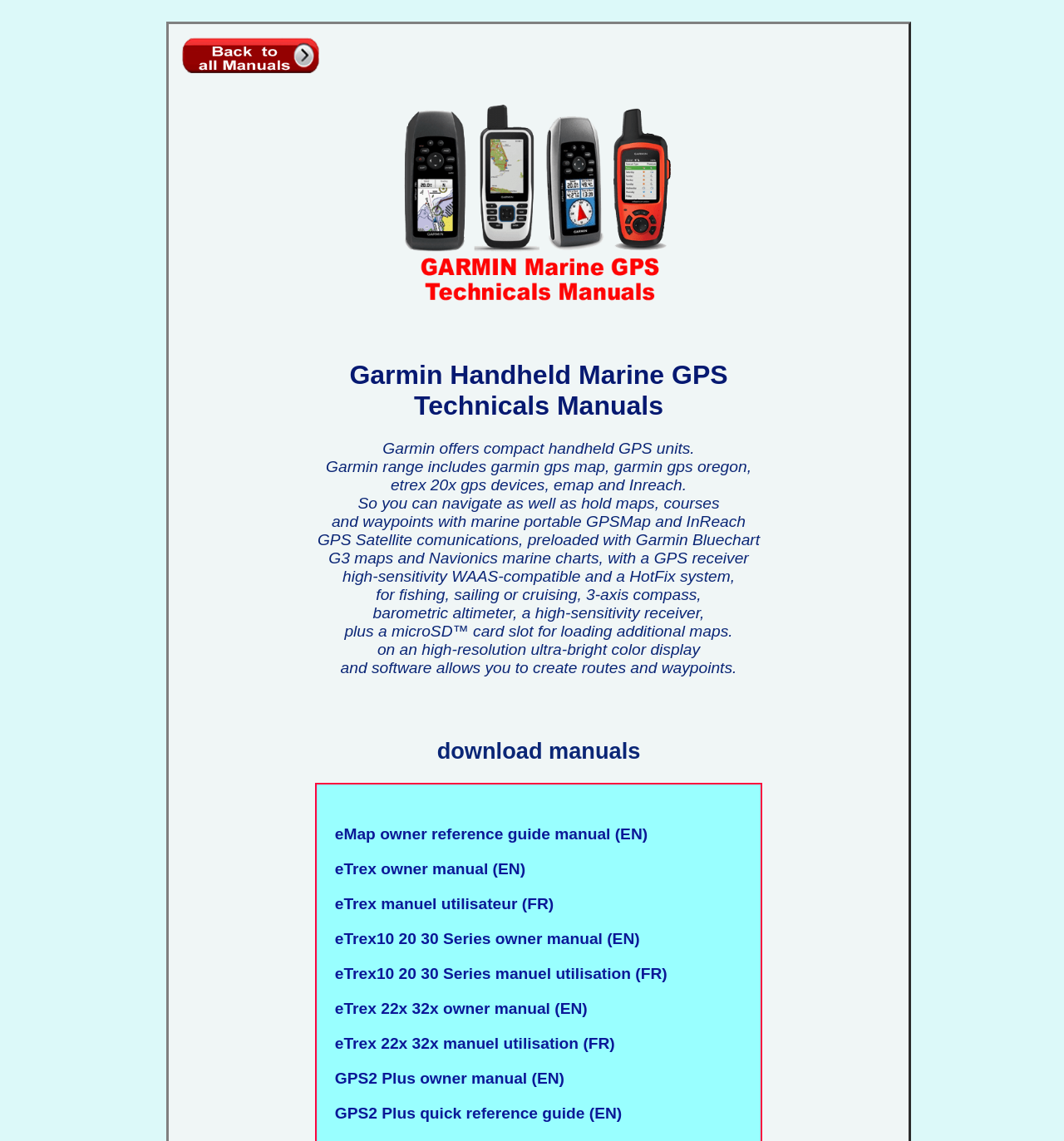Answer this question using a single word or a brief phrase:
What is the language of the eTrex owner manual?

English and French